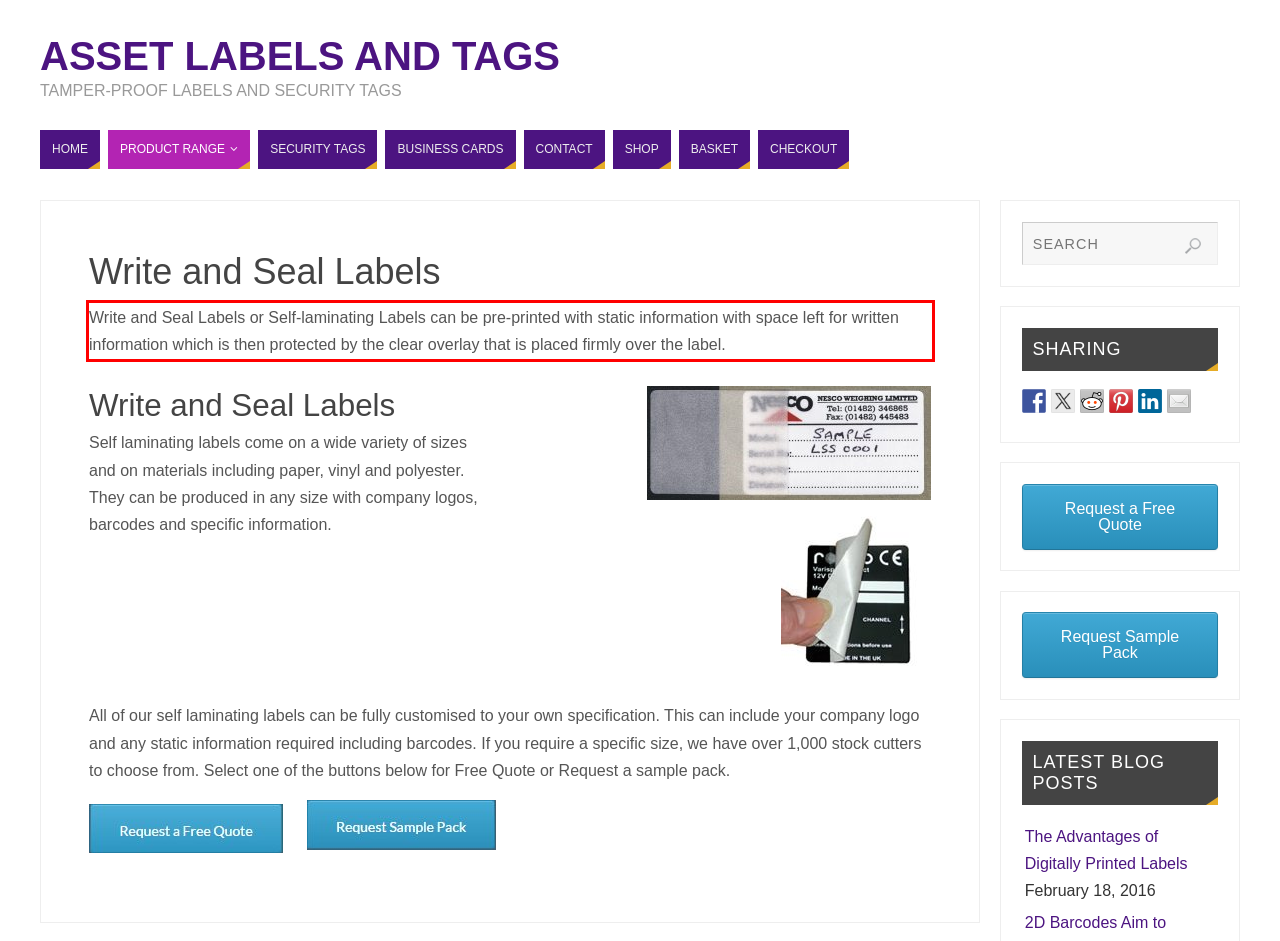Extract and provide the text found inside the red rectangle in the screenshot of the webpage.

Write and Seal Labels or Self-laminating Labels can be pre-printed with static information with space left for written information which is then protected by the clear overlay that is placed firmly over the label.